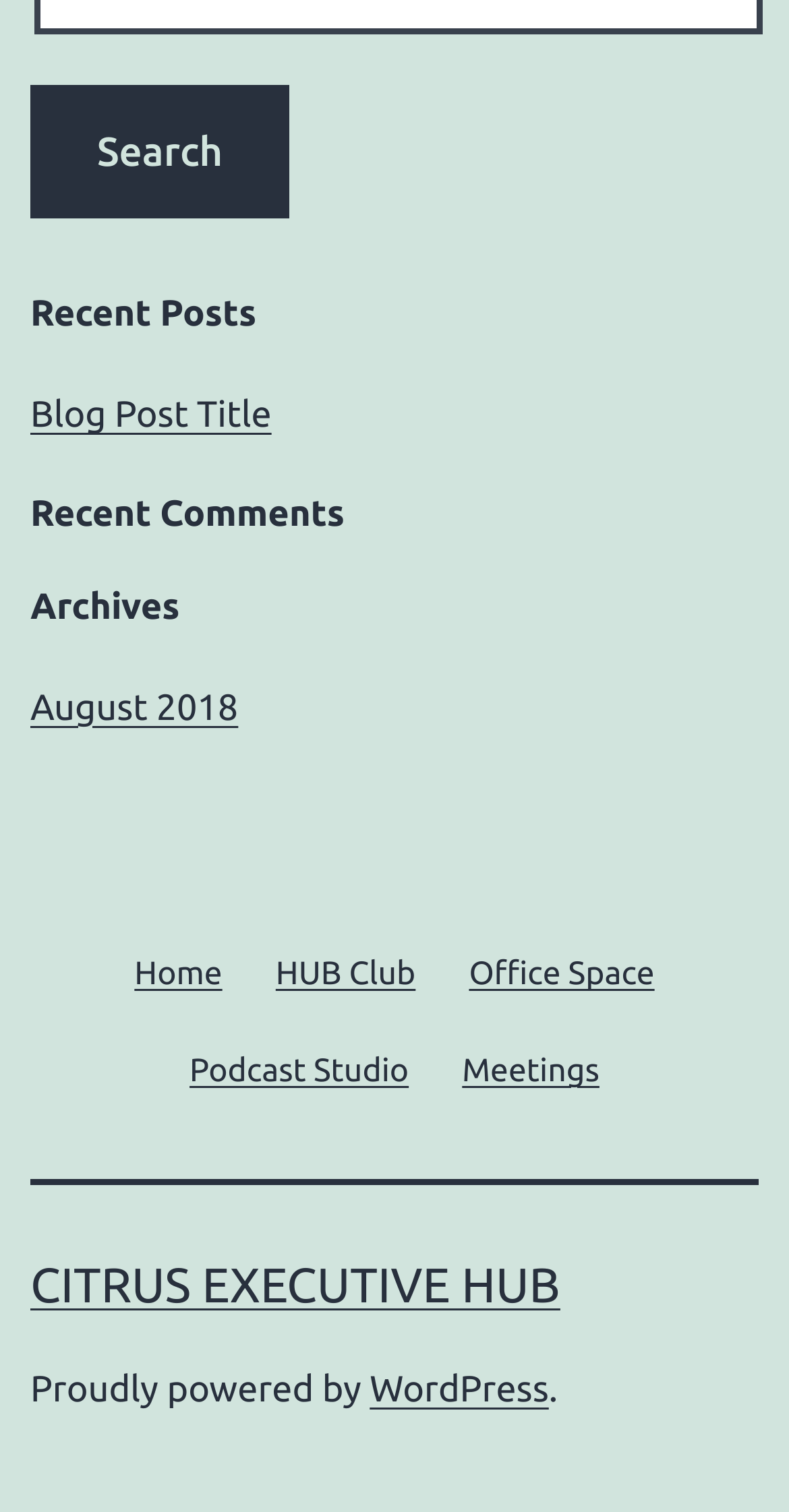Provide a brief response in the form of a single word or phrase:
What is the first recent post title?

Blog Post Title